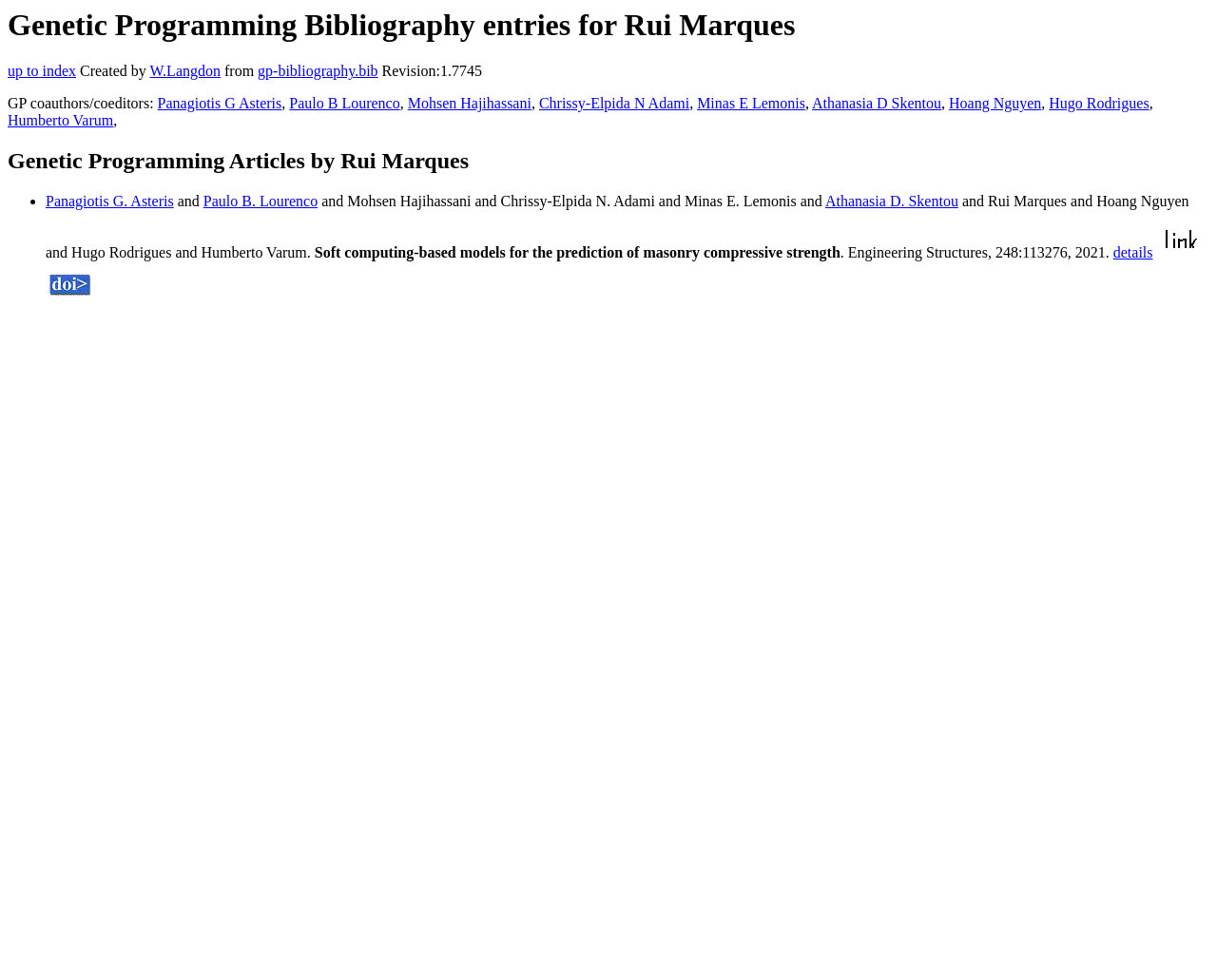Using the details in the image, give a detailed response to the question below:
How many coauthors/coeditors are listed?

The coauthors/coeditors are listed as links, and there are 8 of them: Panagiotis G Asteris, Paulo B Lourenco, Mohsen Hajihassani, Chrissy-Elpida N Adami, Minas E Lemonis, Athanasia D Skentou, Hoang Nguyen, and Hugo Rodrigues.